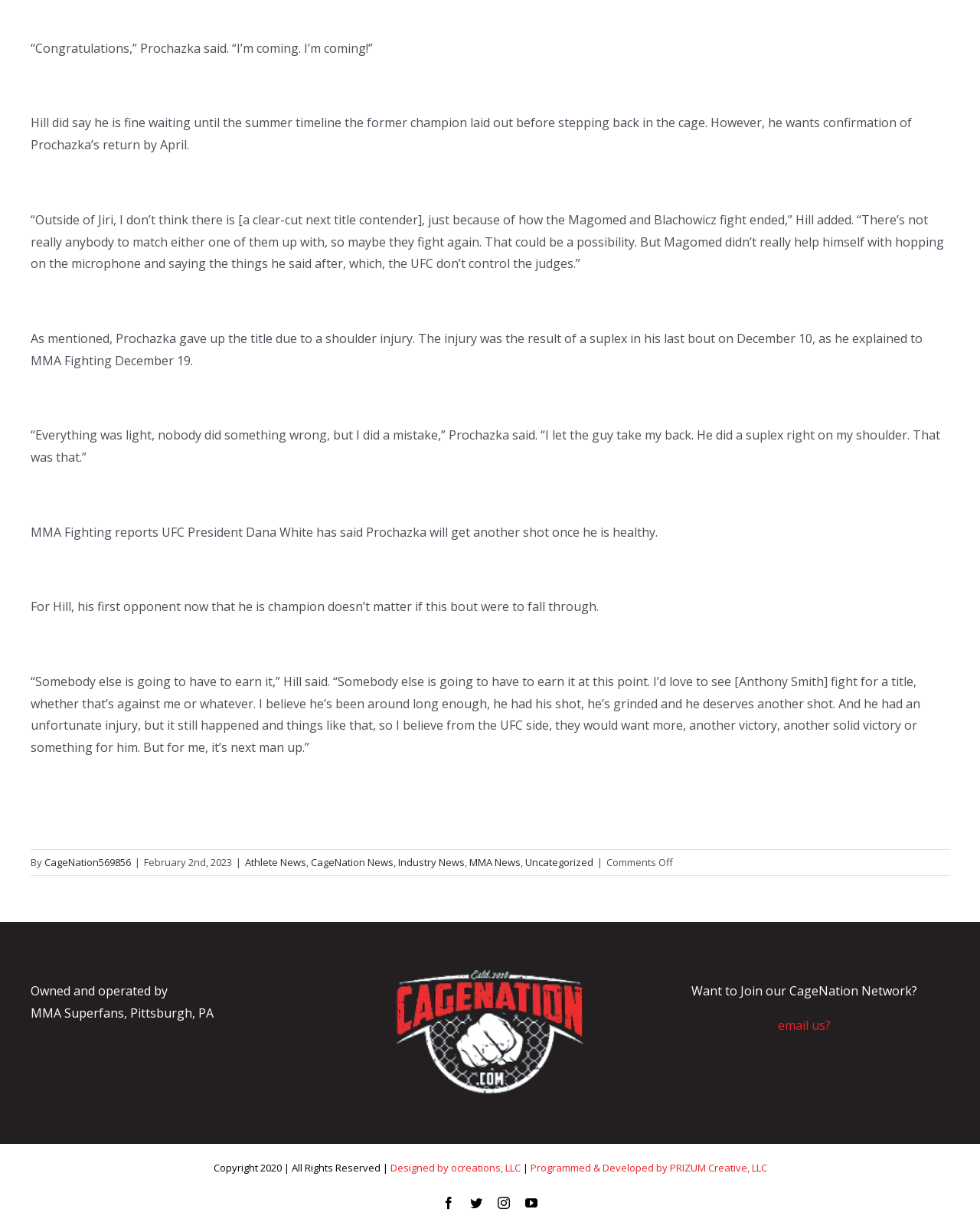Give a short answer using one word or phrase for the question:
What is the reason for Prochazka giving up the title?

Shoulder injury